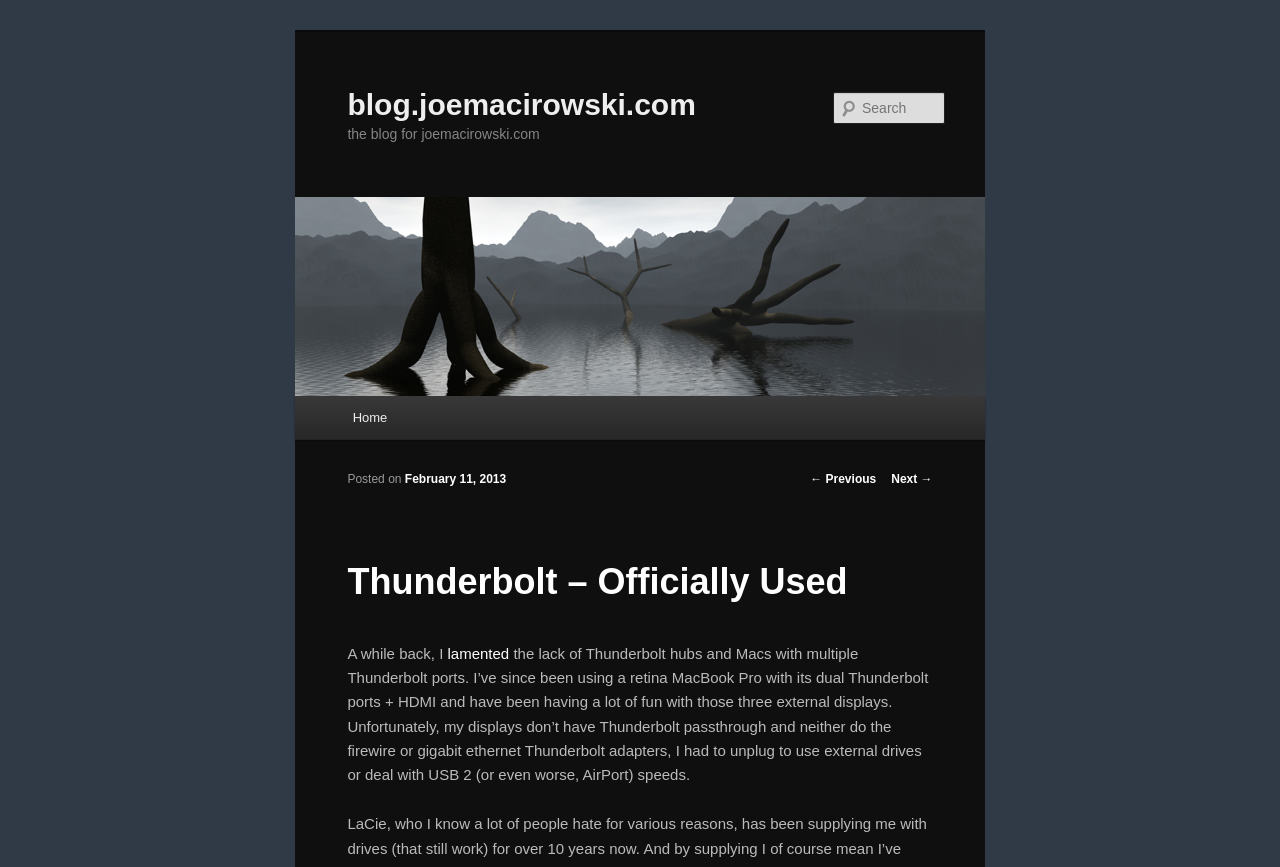What is the name of the blog?
Look at the screenshot and provide an in-depth answer.

The name of the blog can be found in the heading element at the top of the page, which reads 'blog.joemacirowski.com'. This is also the text of the link element that is a child of the heading element.